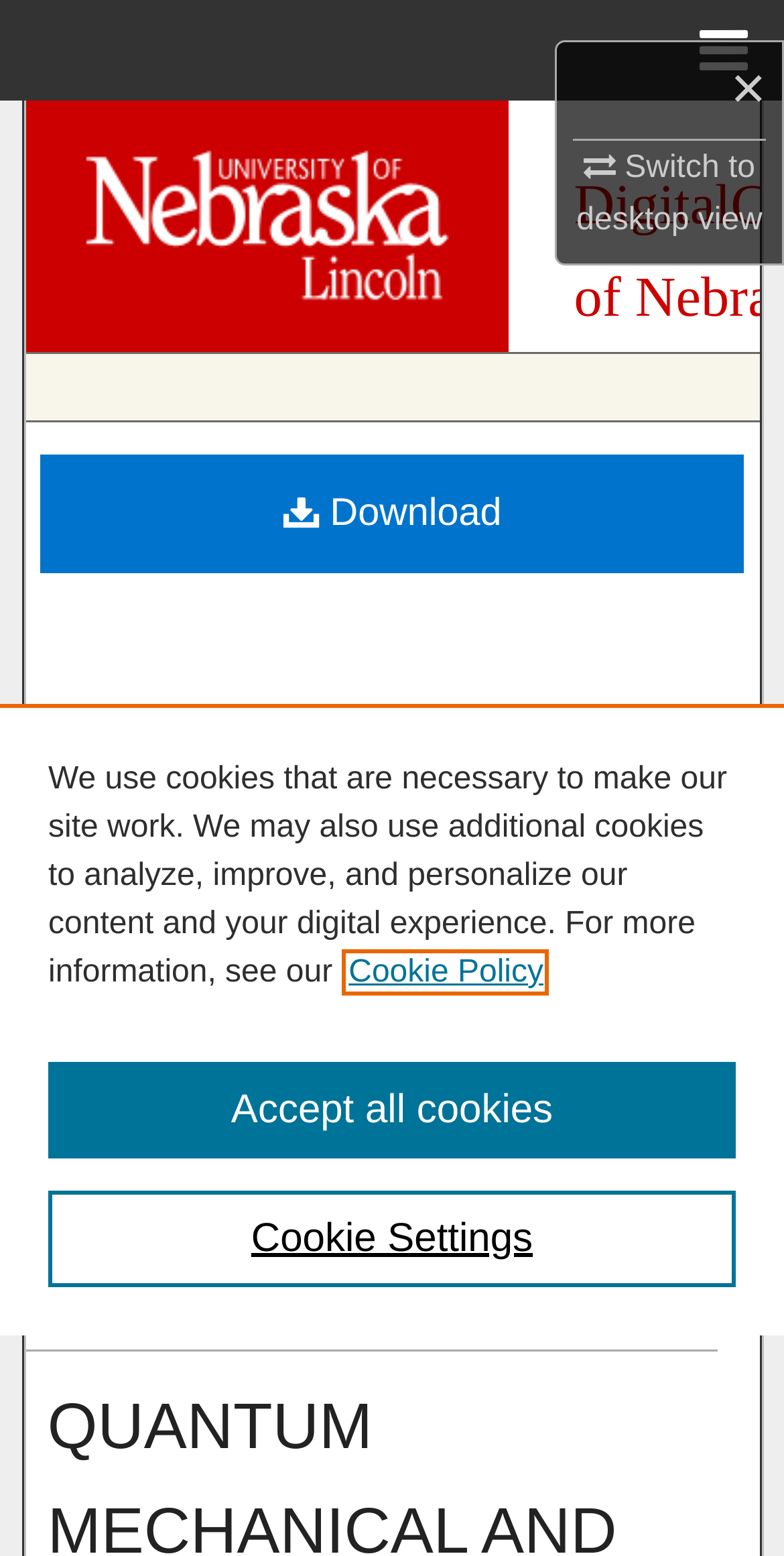What is the department of the research?
Give a detailed and exhaustive answer to the question.

I found the answer by looking at the heading 'Chemistry, Department of' and also by examining the link 'Chemistry' in the breadcrumb navigation.